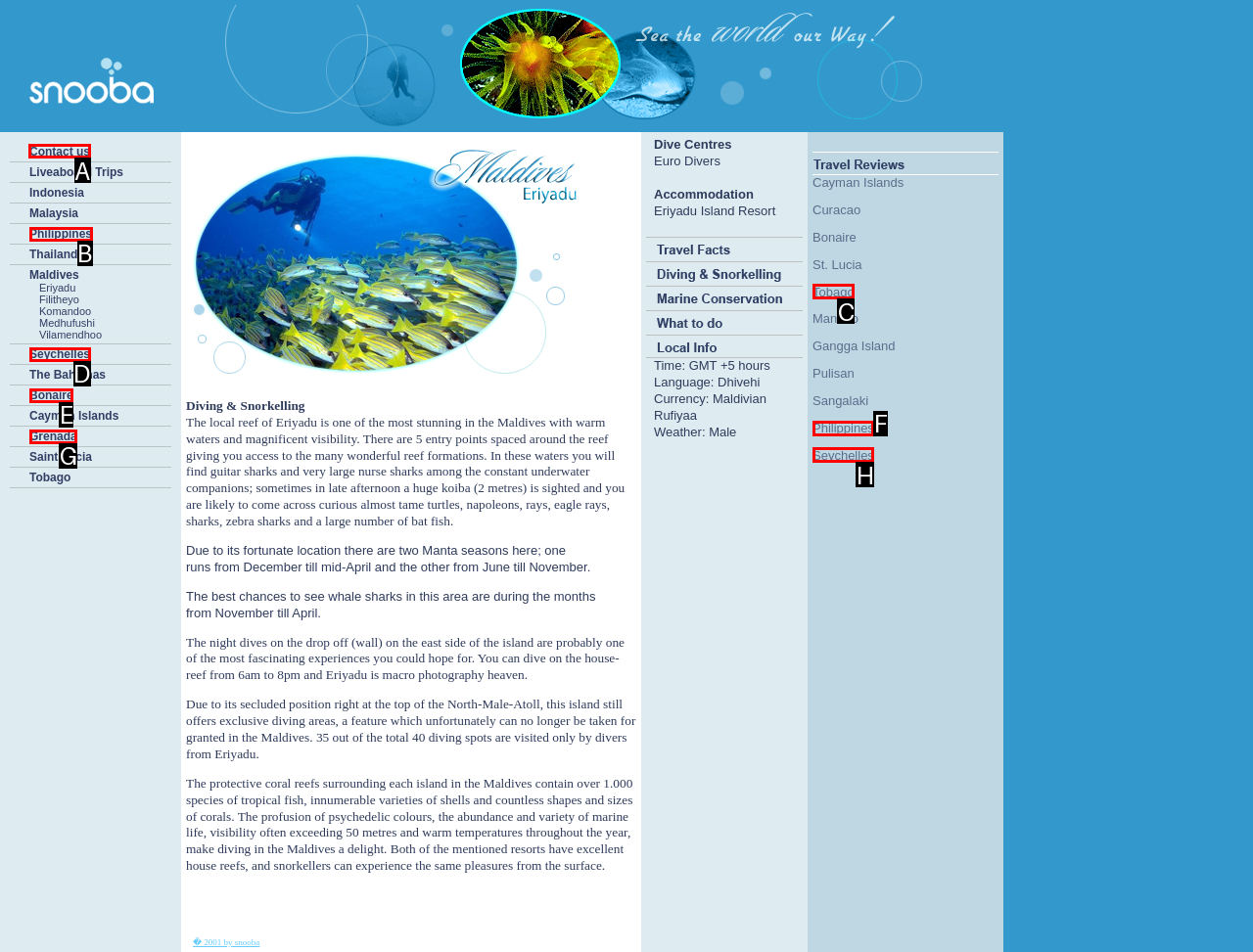Tell me which one HTML element I should click to complete the following task: Learn about How do I Provide Feedback Answer with the option's letter from the given choices directly.

None